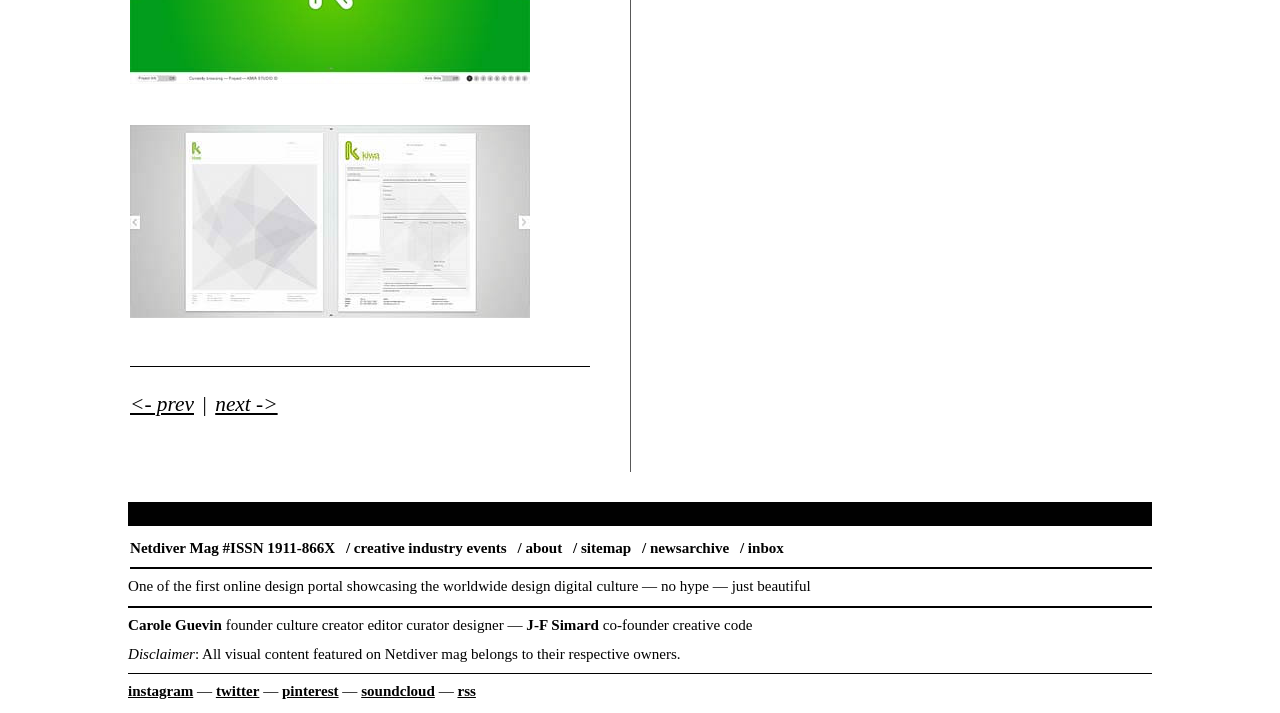What is the disclaimer about?
Give a detailed explanation using the information visible in the image.

I found the disclaimer by looking at the static text element that says 'Disclaimer' and then reading the following text which explains that all visual content featured on Netdiver mag belongs to their respective owners.